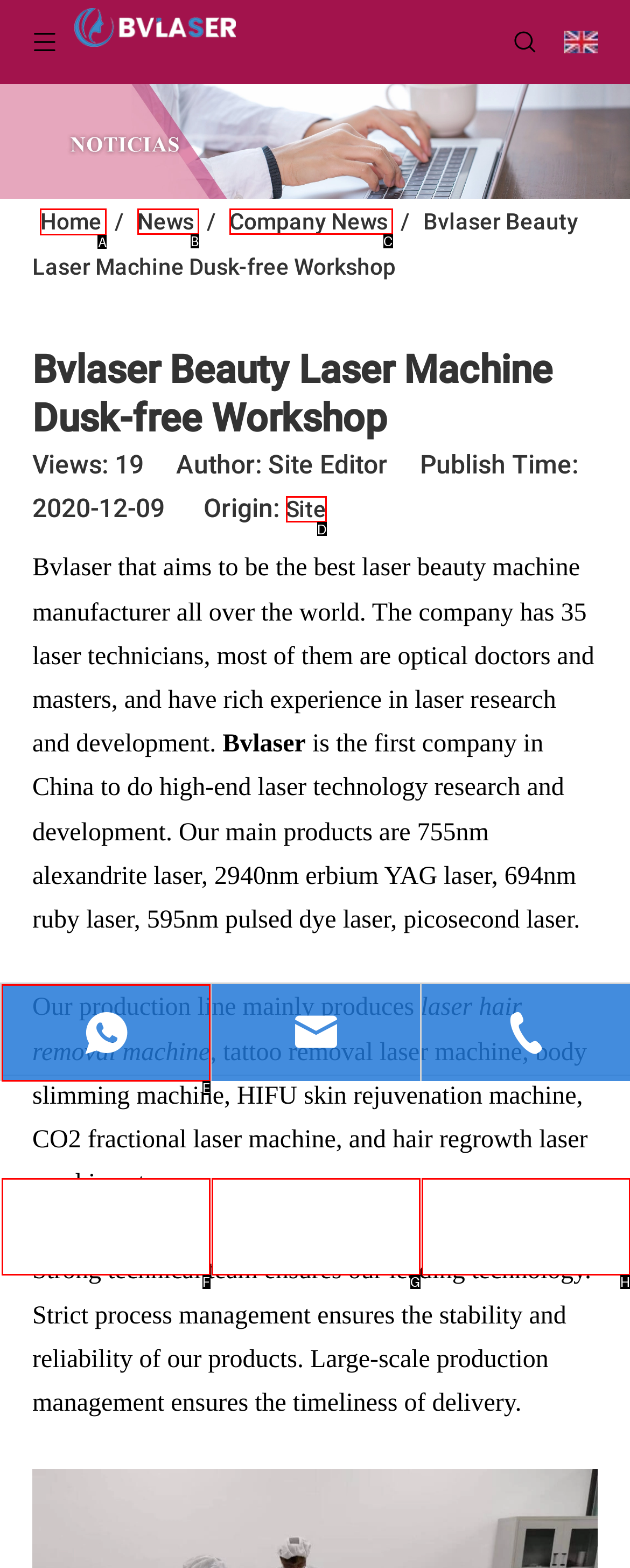Identify the HTML element I need to click to complete this task: Click the Home link Provide the option's letter from the available choices.

A